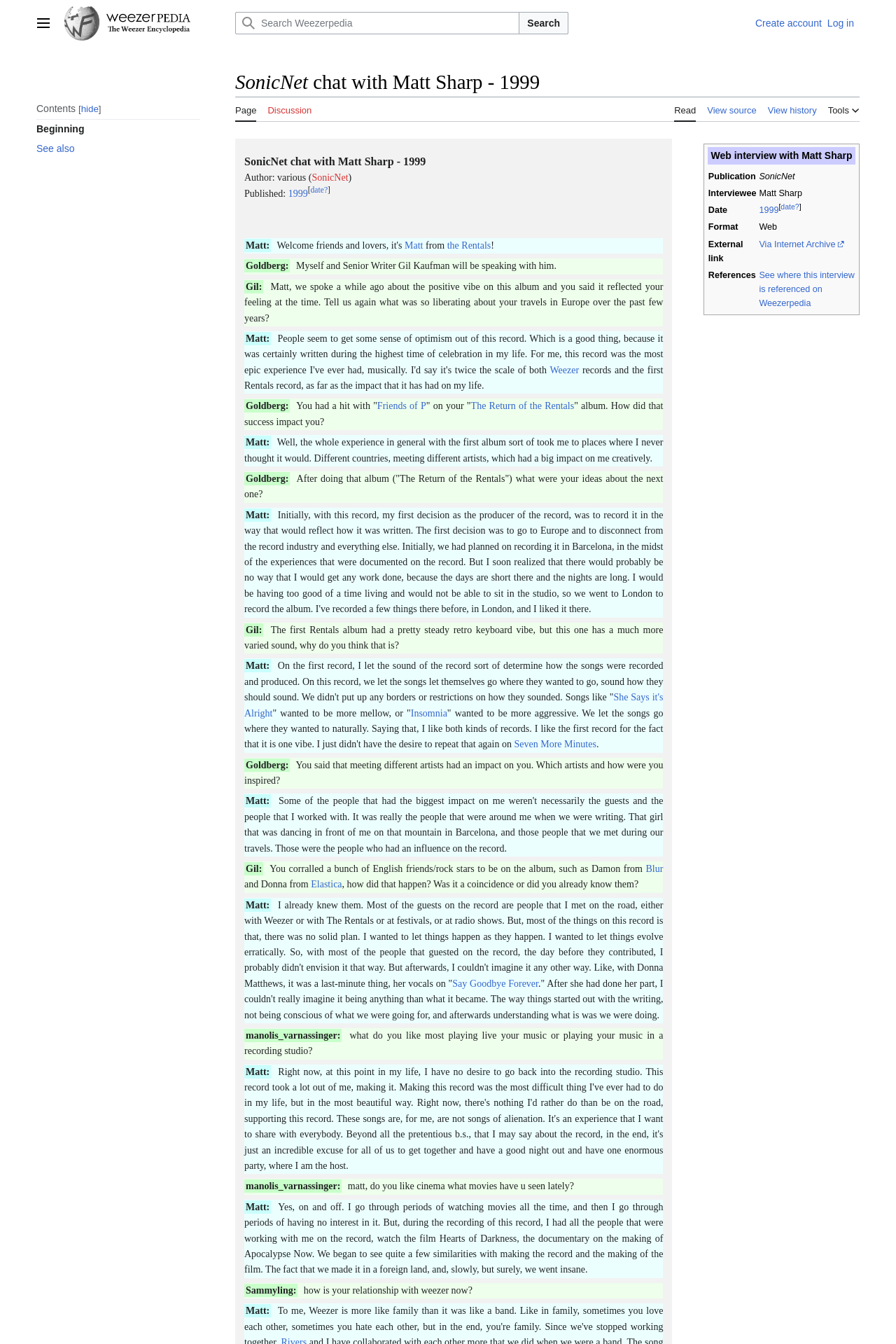Pinpoint the bounding box coordinates for the area that should be clicked to perform the following instruction: "Search Weezerpedia".

[0.262, 0.009, 0.58, 0.026]